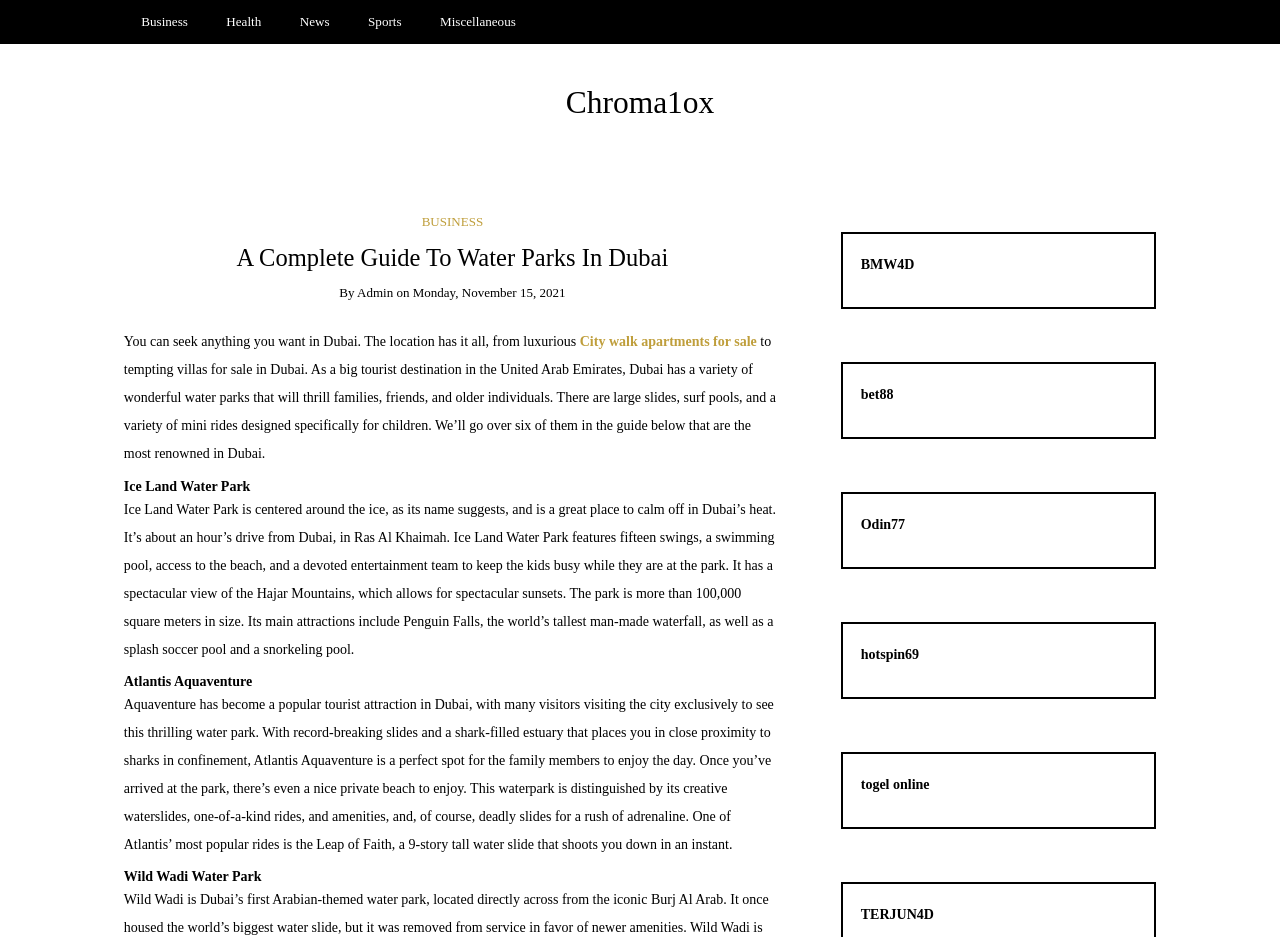Please predict the bounding box coordinates of the element's region where a click is necessary to complete the following instruction: "Click the 'Contact Us' link". The coordinates should be represented by four float numbers between 0 and 1, i.e., [left, top, right, bottom].

None